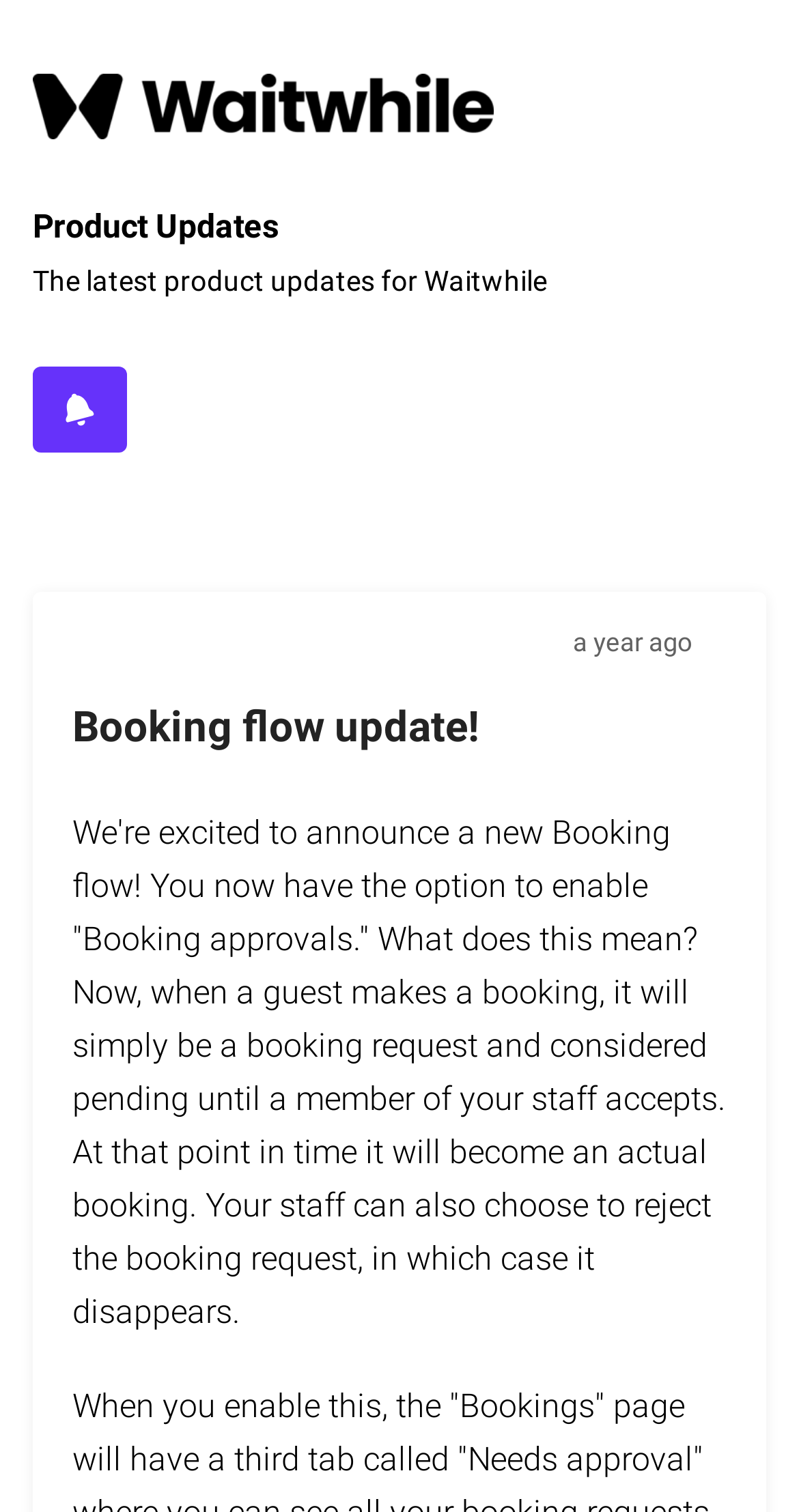What is the purpose of the 'Booking approvals' feature?
Based on the content of the image, thoroughly explain and answer the question.

The 'Booking approvals' feature allows staff to accept or reject booking requests. When a guest makes a booking, it will be a booking request and considered pending until a member of the staff accepts it. If the staff rejects the booking request, it will disappear.